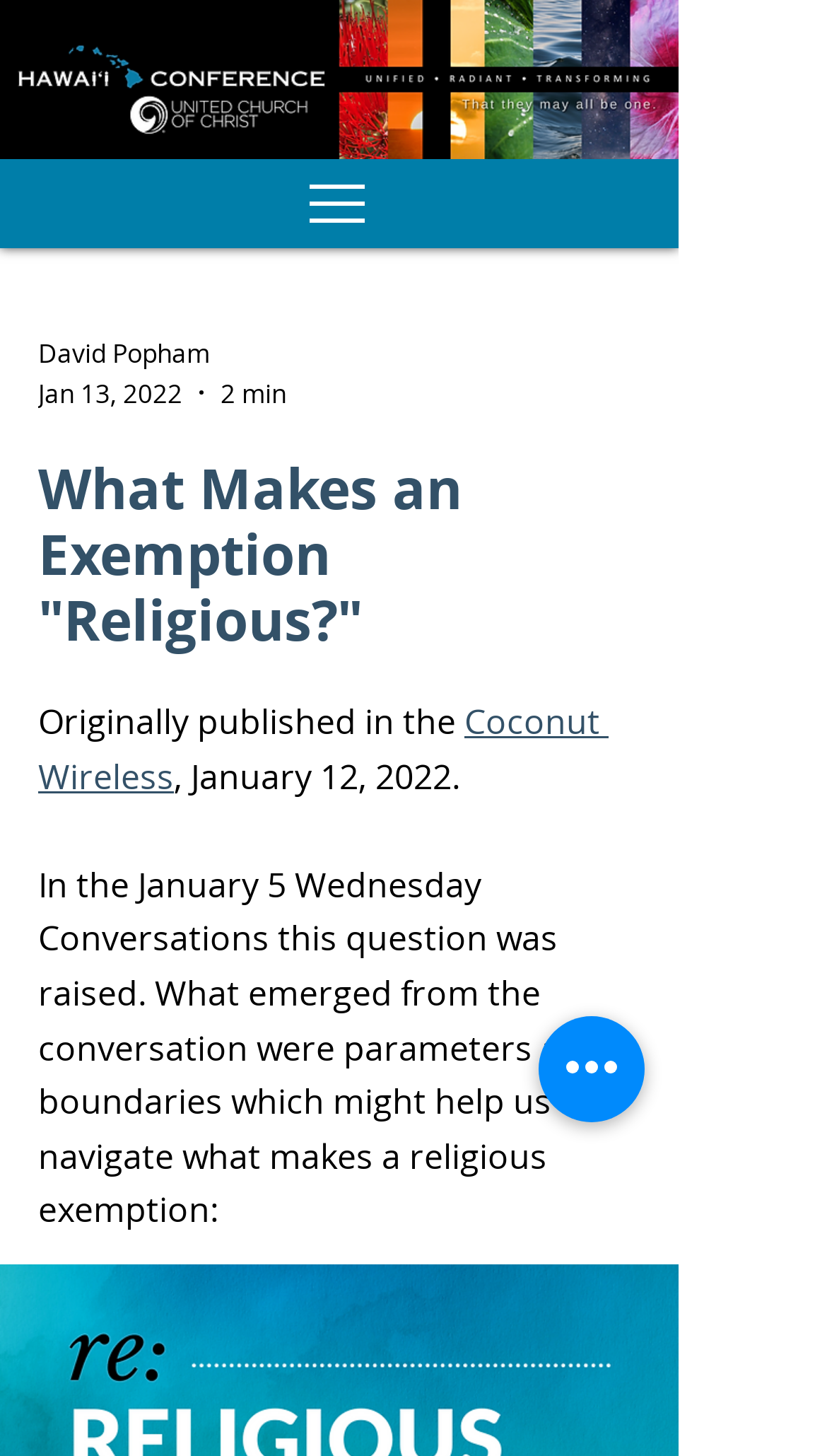What is the name of the author?
Please provide a comprehensive answer based on the contents of the image.

The author's name can be found in the navigation section, where it is listed as 'David Popham'.